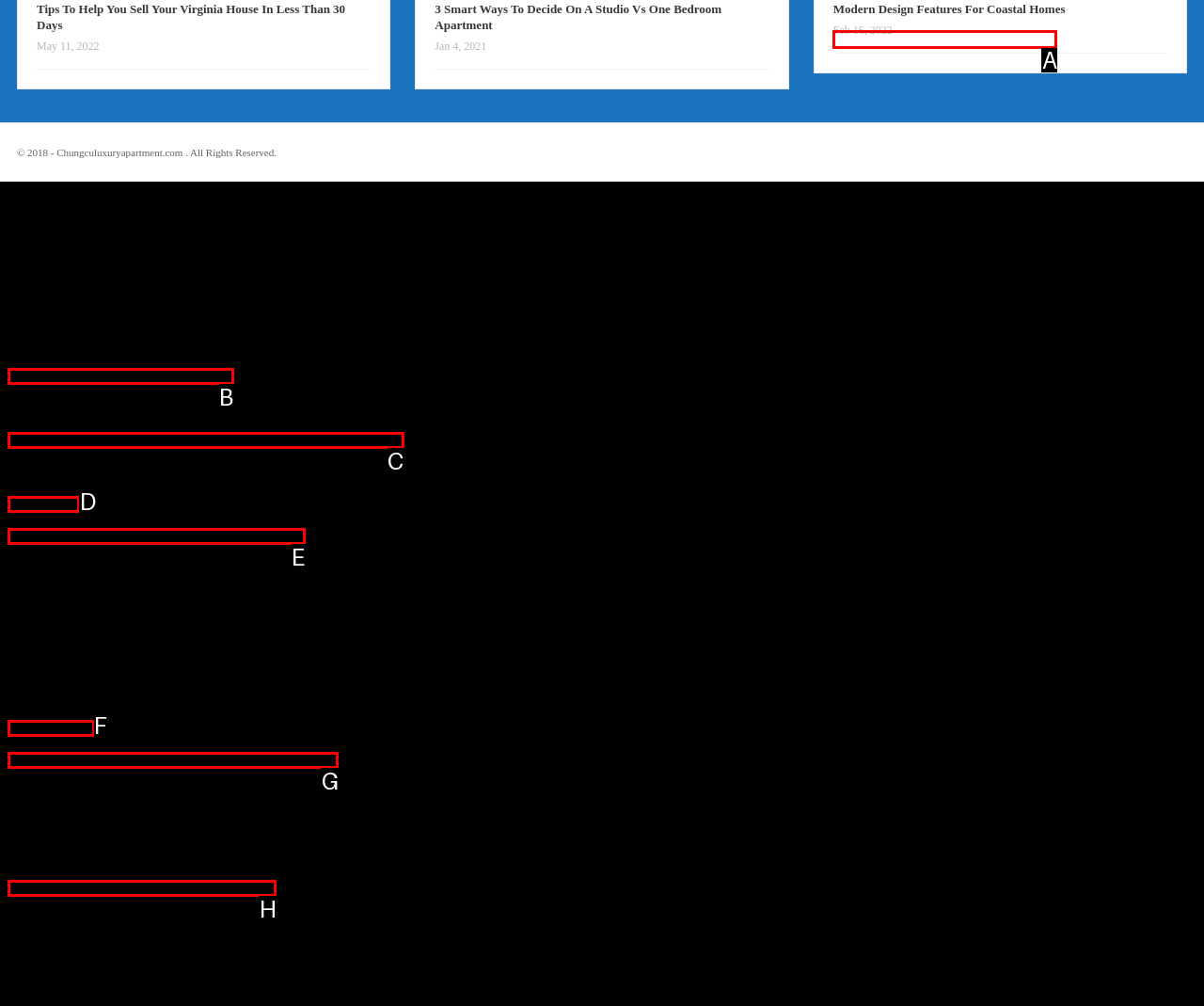Select the option I need to click to accomplish this task: Explore the room-by-room unpacking guide
Provide the letter of the selected choice from the given options.

A